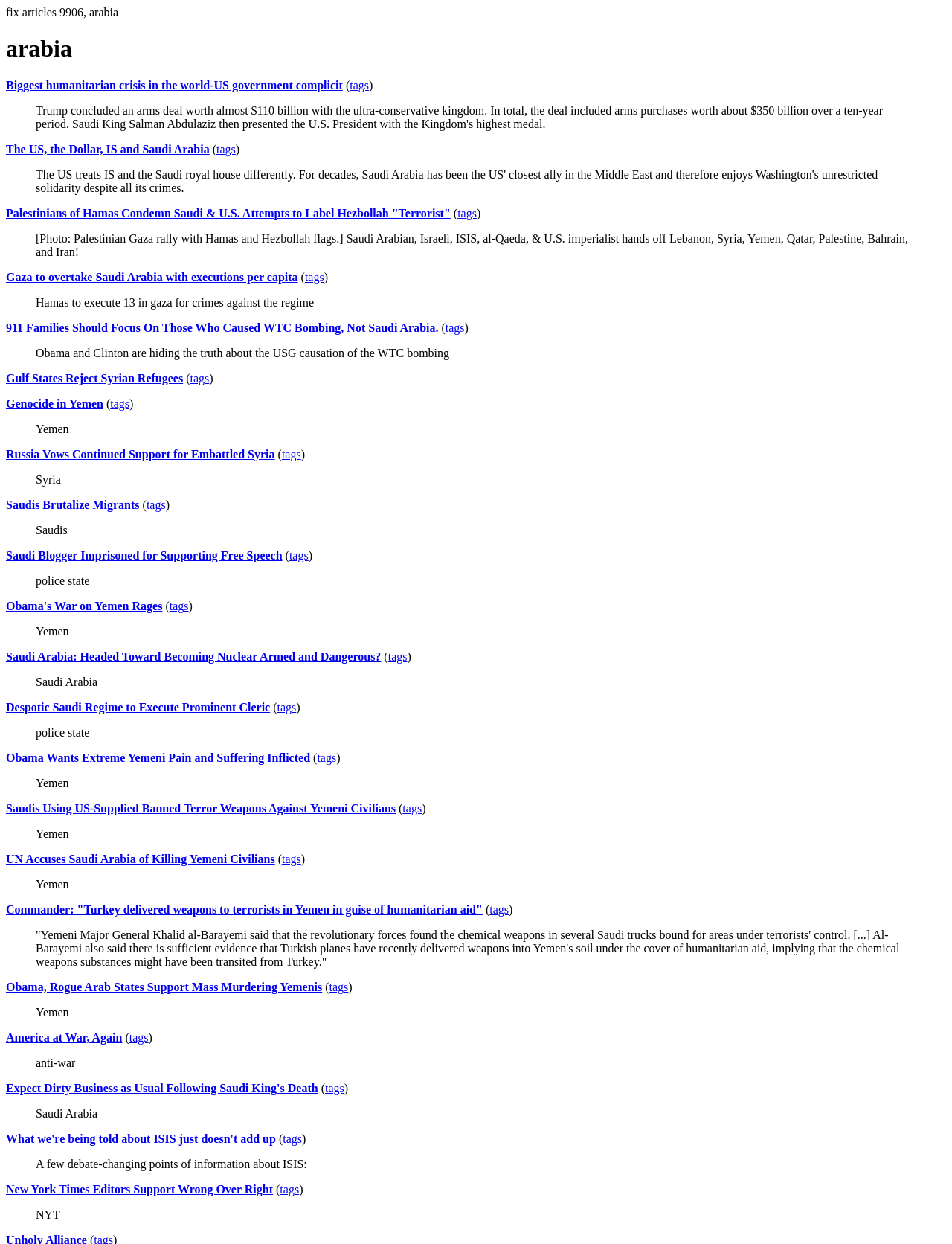Use a single word or phrase to answer the question:
What is the topic of the first article?

Biggest humanitarian crisis